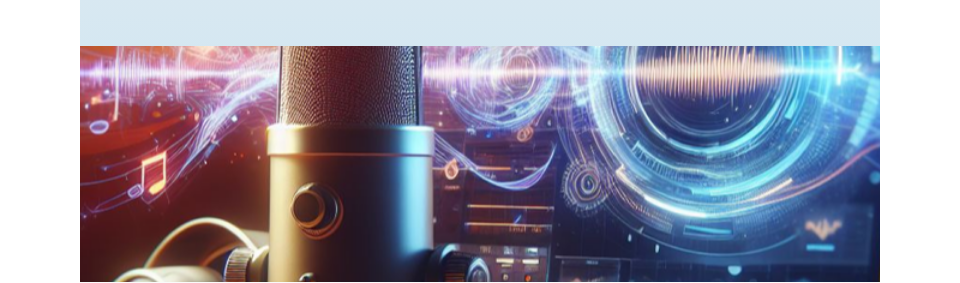What is the overarching theme of the image?
Kindly answer the question with as much detail as you can.

The combination of the microphone and the vibrant sound waves and musical notes in the background conveys the overarching theme of innovation in music recording and sharing, appealing to a broad audience of aspiring musicians and audio lovers.